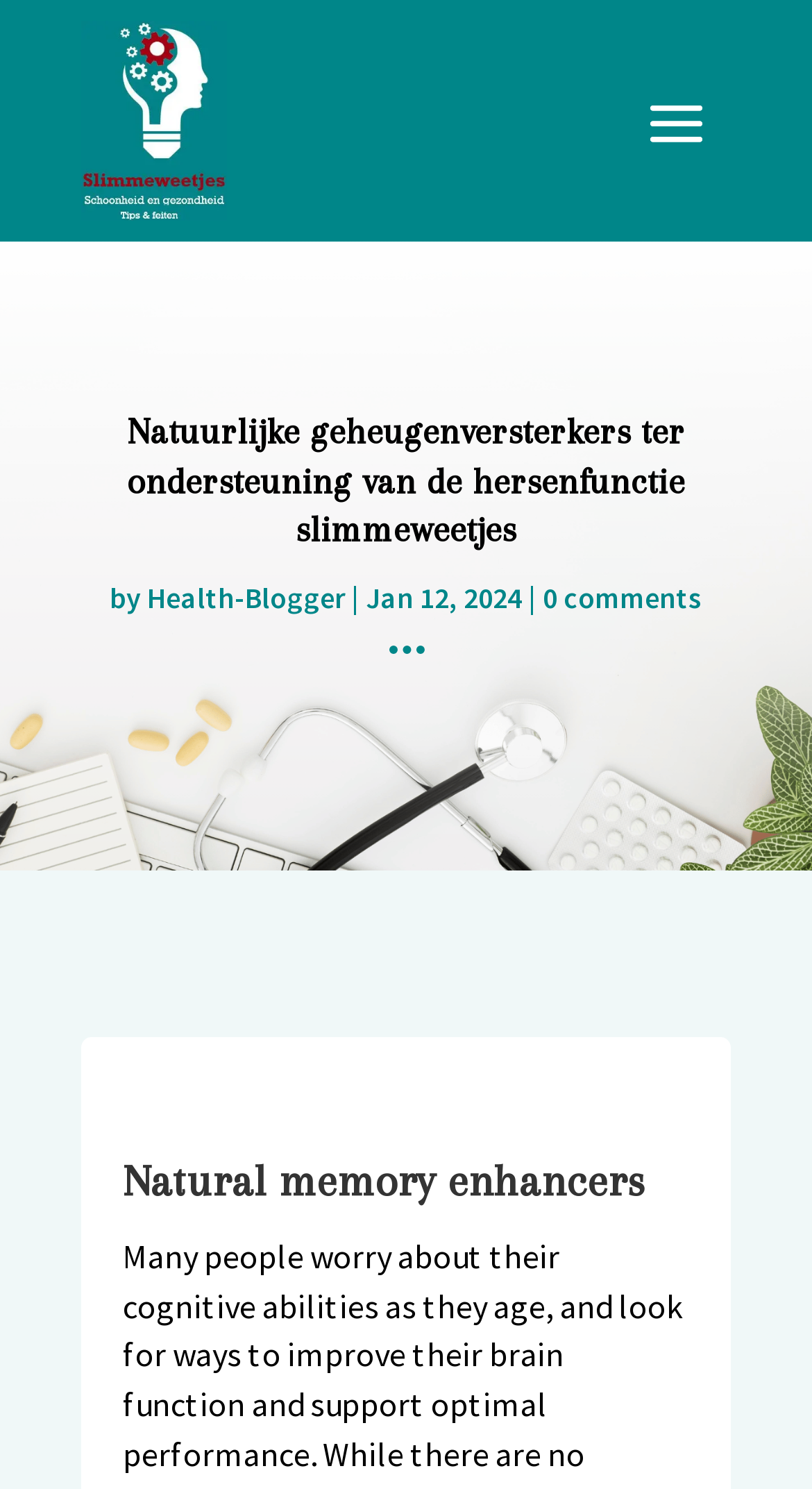What is the subtitle of the article?
Look at the image and respond to the question as thoroughly as possible.

I found a heading element with the text 'Natural memory enhancers' located below the main heading, which suggests that it is the subtitle of the article.